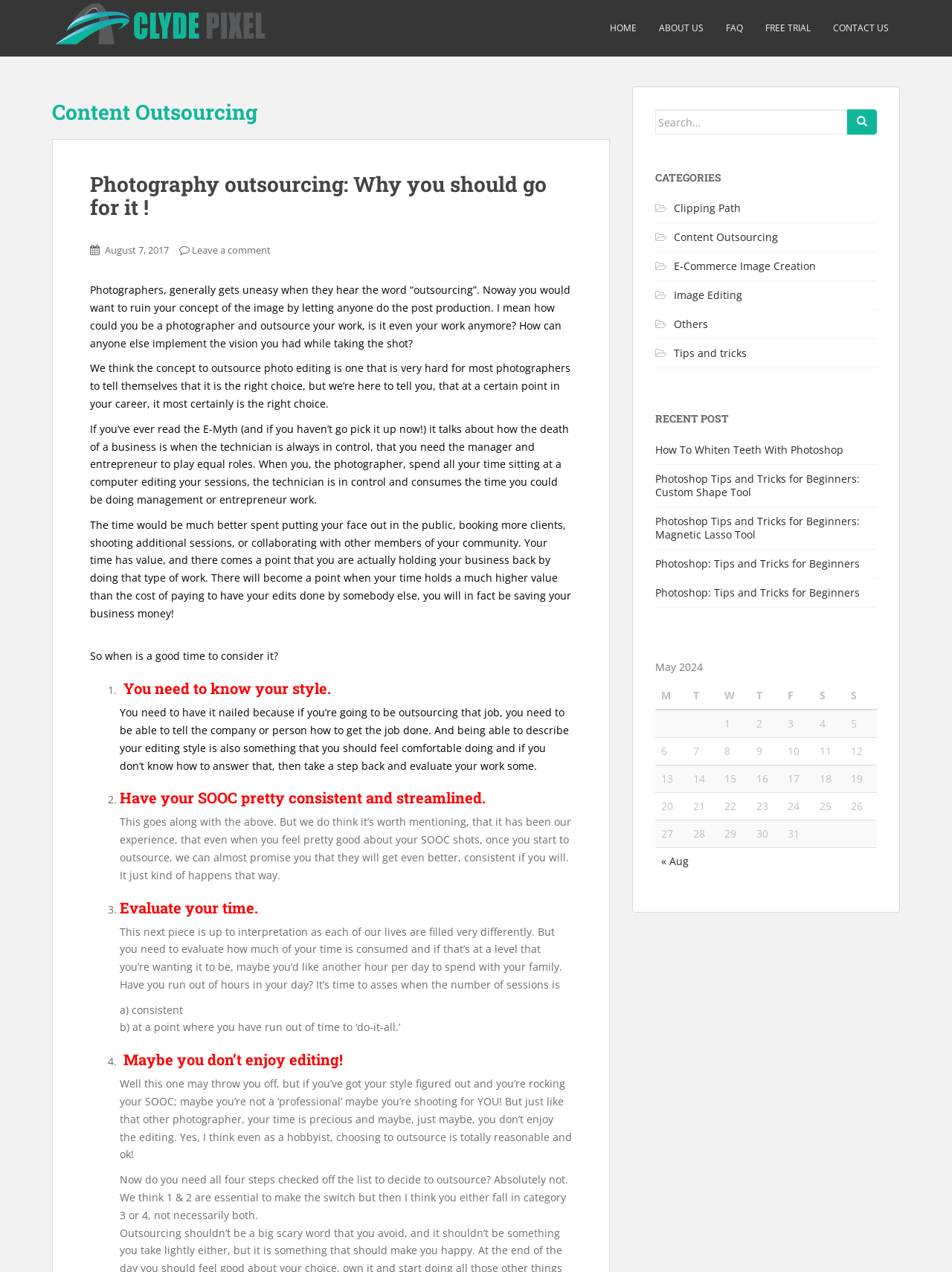What is the month and year displayed in the calendar?
Carefully analyze the image and provide a detailed answer to the question.

The calendar is located at the bottom right corner of the webpage, and it displays the month and year 'May 2024'.